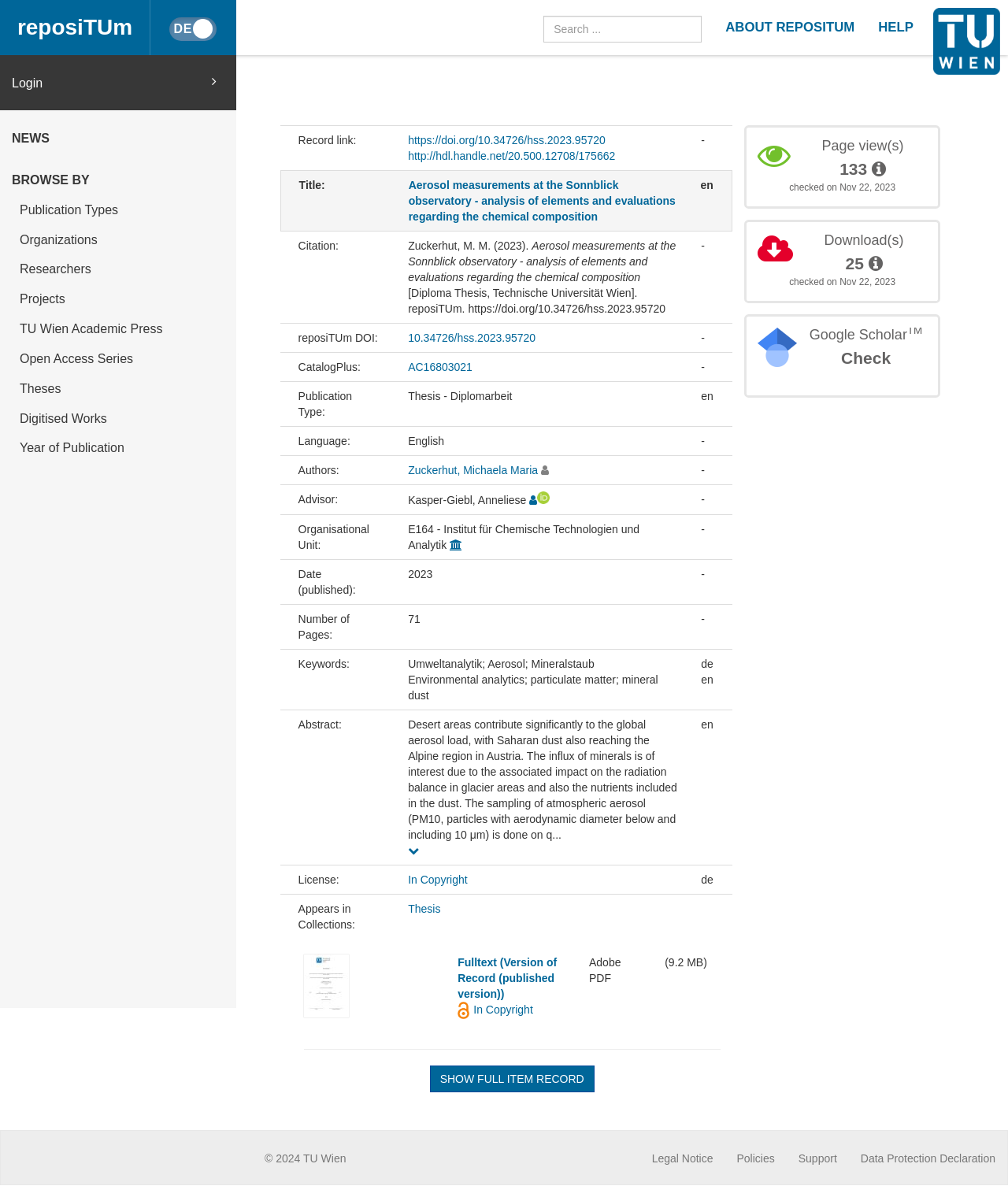Determine the bounding box for the HTML element described here: "https://doi.org/10.34726/hss.2023.95720". The coordinates should be given as [left, top, right, bottom] with each number being a float between 0 and 1.

[0.405, 0.113, 0.601, 0.123]